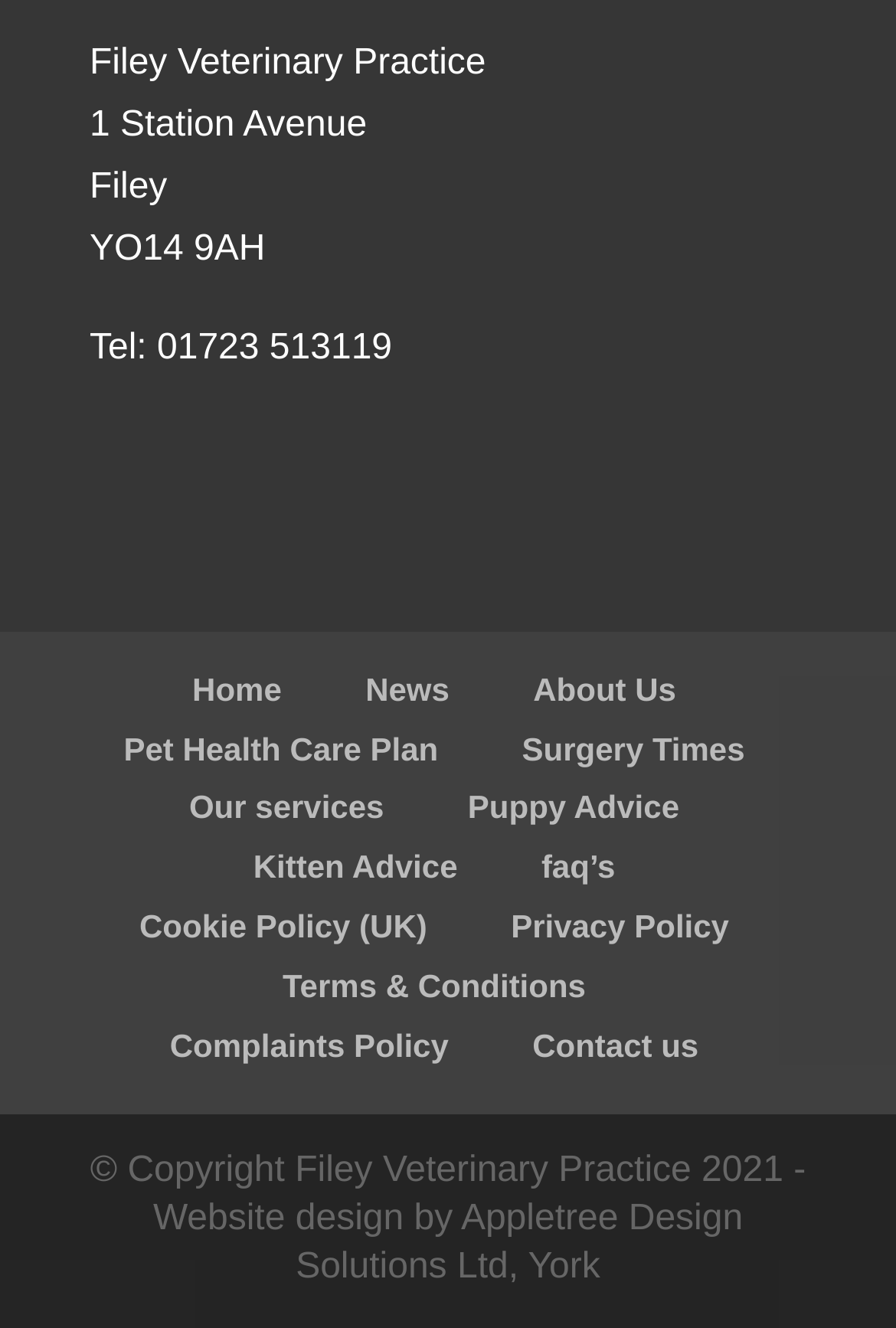Using the description: "Contact us", identify the bounding box of the corresponding UI element in the screenshot.

[0.594, 0.773, 0.78, 0.8]